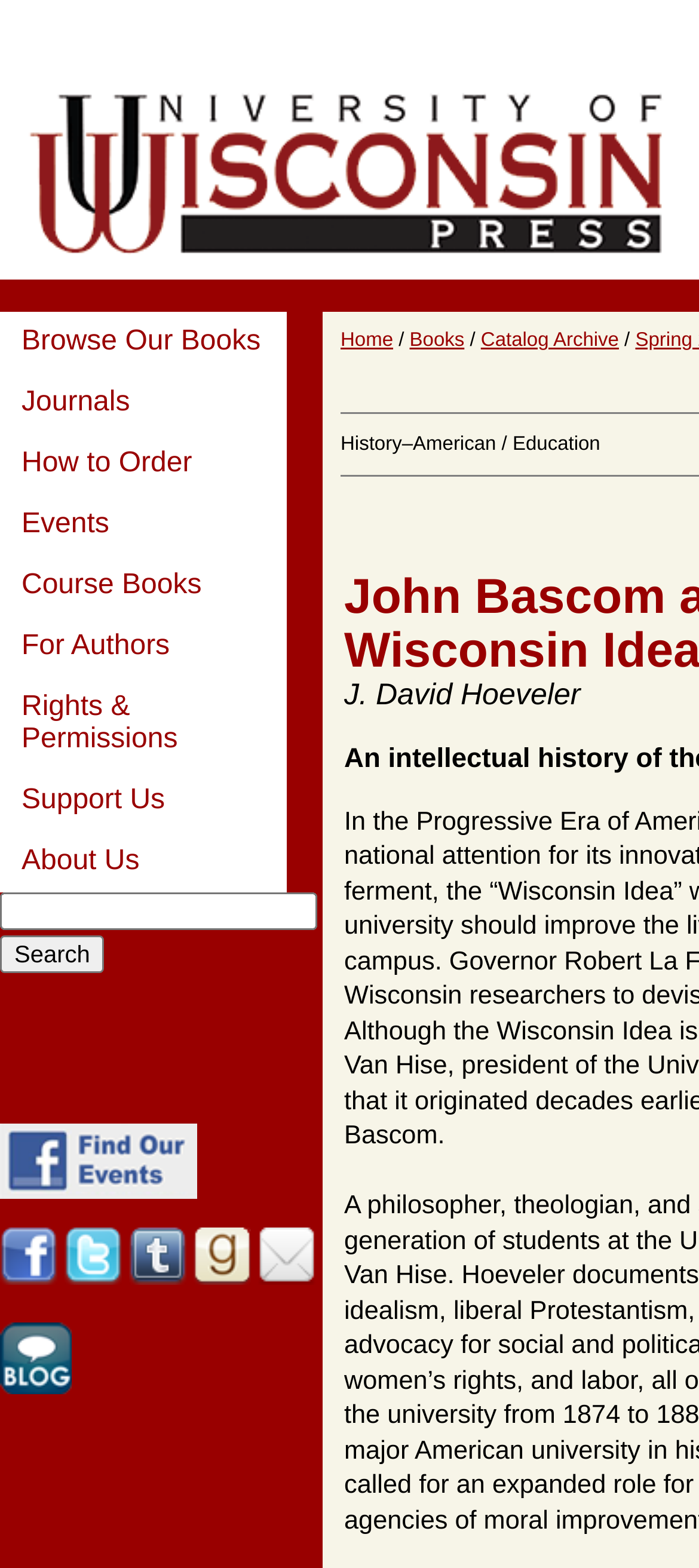Identify the bounding box coordinates for the UI element described as follows: alt="FaceBook". Use the format (top-left x, top-left y, bottom-right x, bottom-right y) and ensure all values are floating point numbers between 0 and 1.

[0.0, 0.75, 0.282, 0.769]